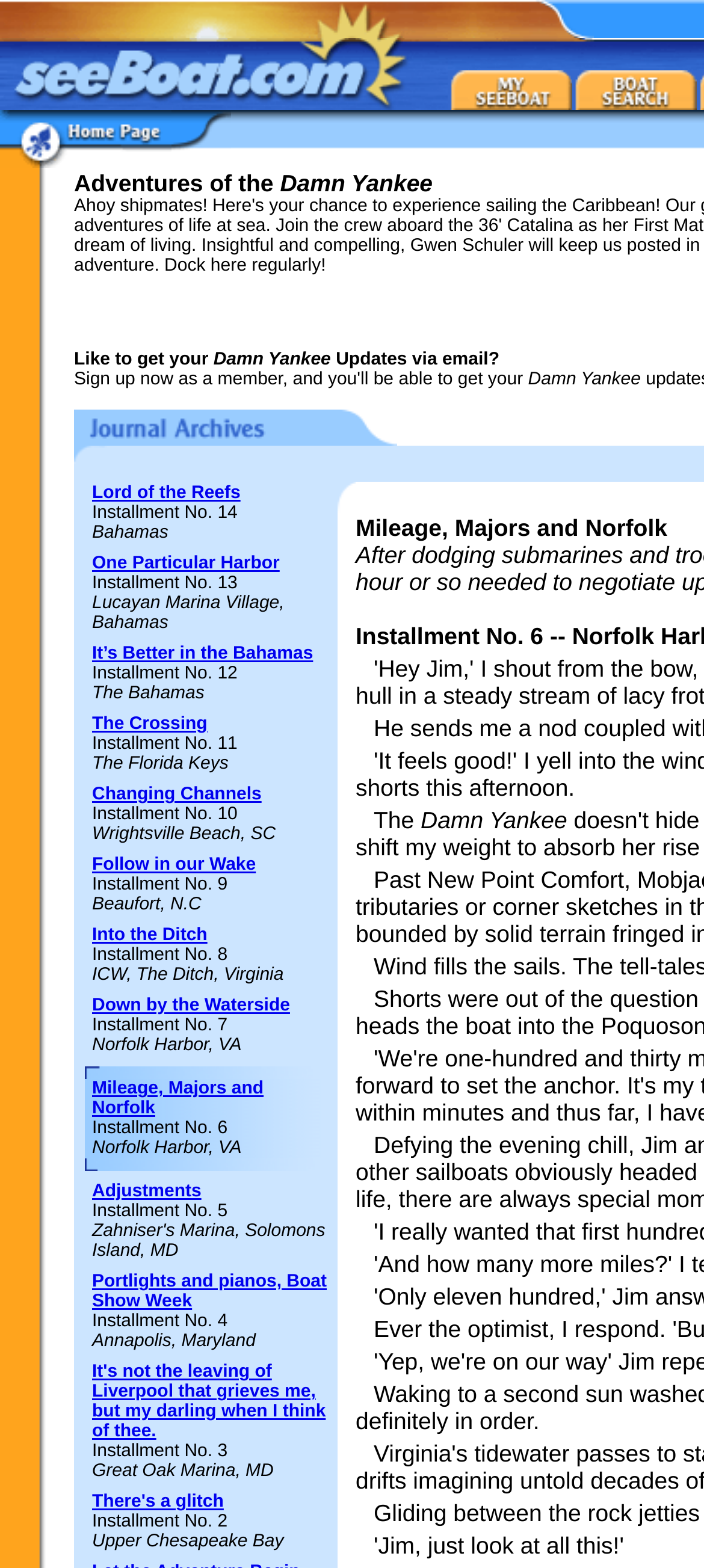Point out the bounding box coordinates of the section to click in order to follow this instruction: "Click the link 'One Particular Harbor'".

[0.131, 0.353, 0.397, 0.366]